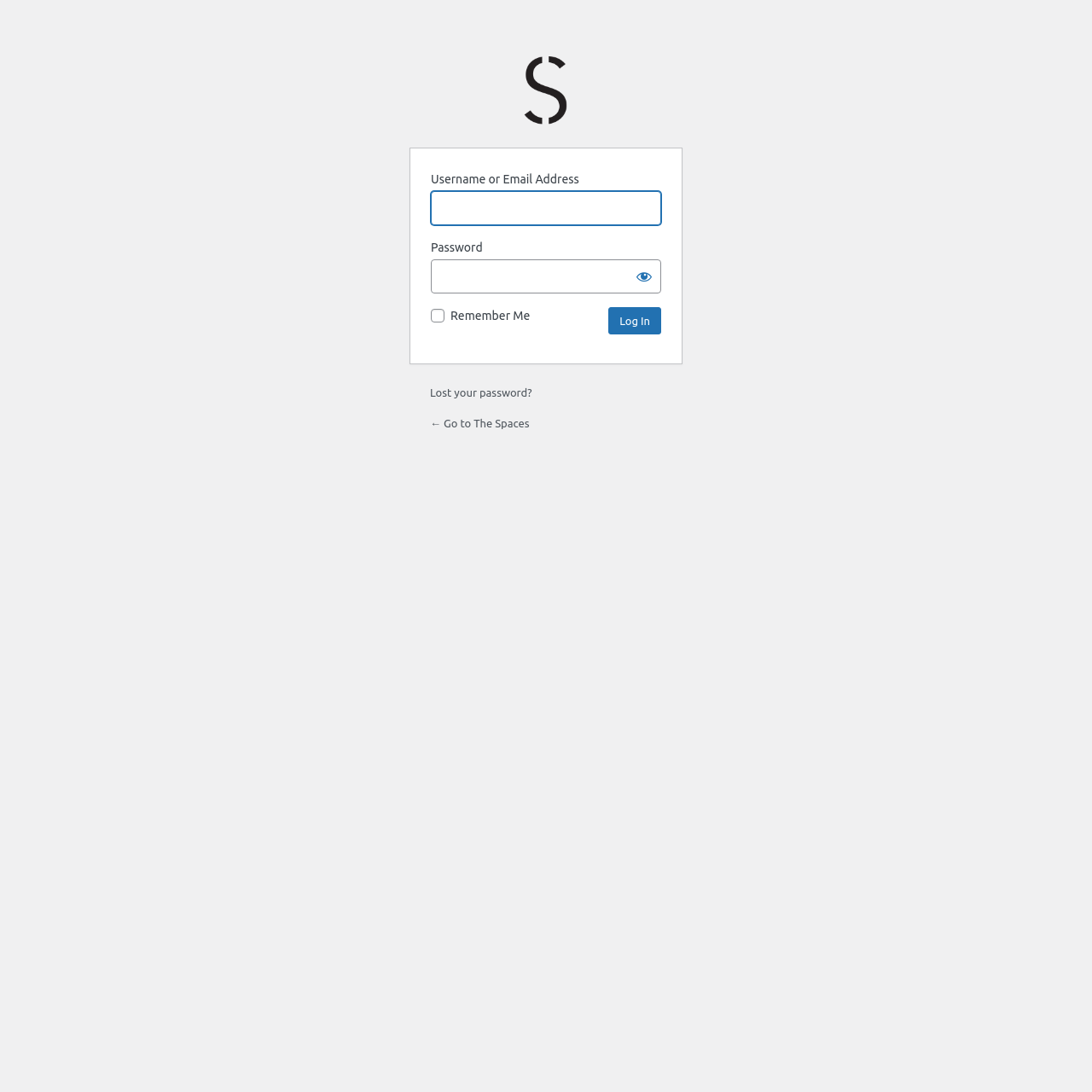What is the purpose of the 'Show password' button?
Provide an in-depth answer to the question, covering all aspects.

The 'Show password' button is located next to the password input field, and its purpose is to allow the user to view the password they are entering, rather than keeping it hidden.